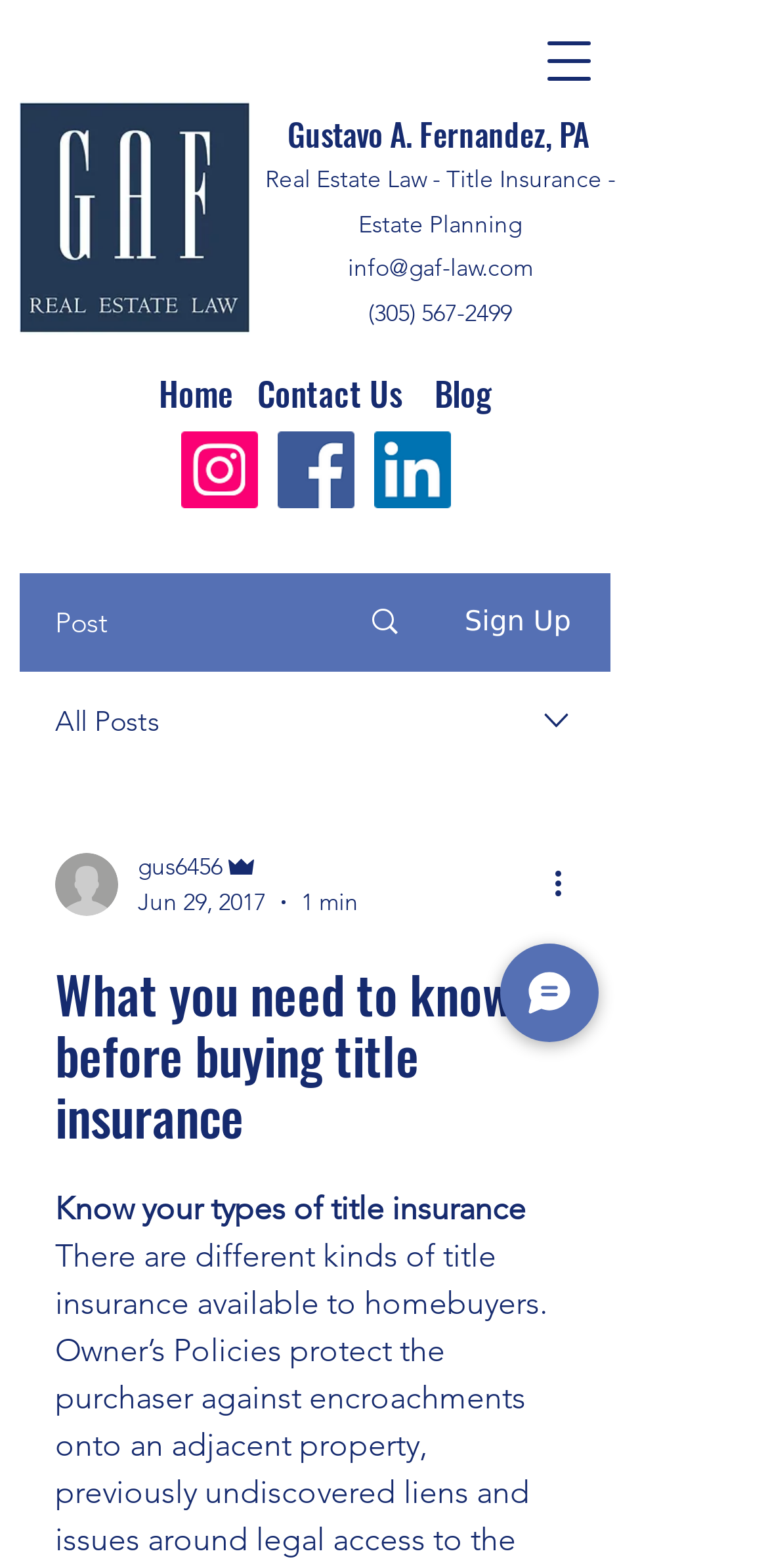Is the chat button available?
Please give a detailed answer to the question using the information shown in the image.

I found the chat button by looking at the button element that says 'Chat' which is located at the bottom of the webpage.